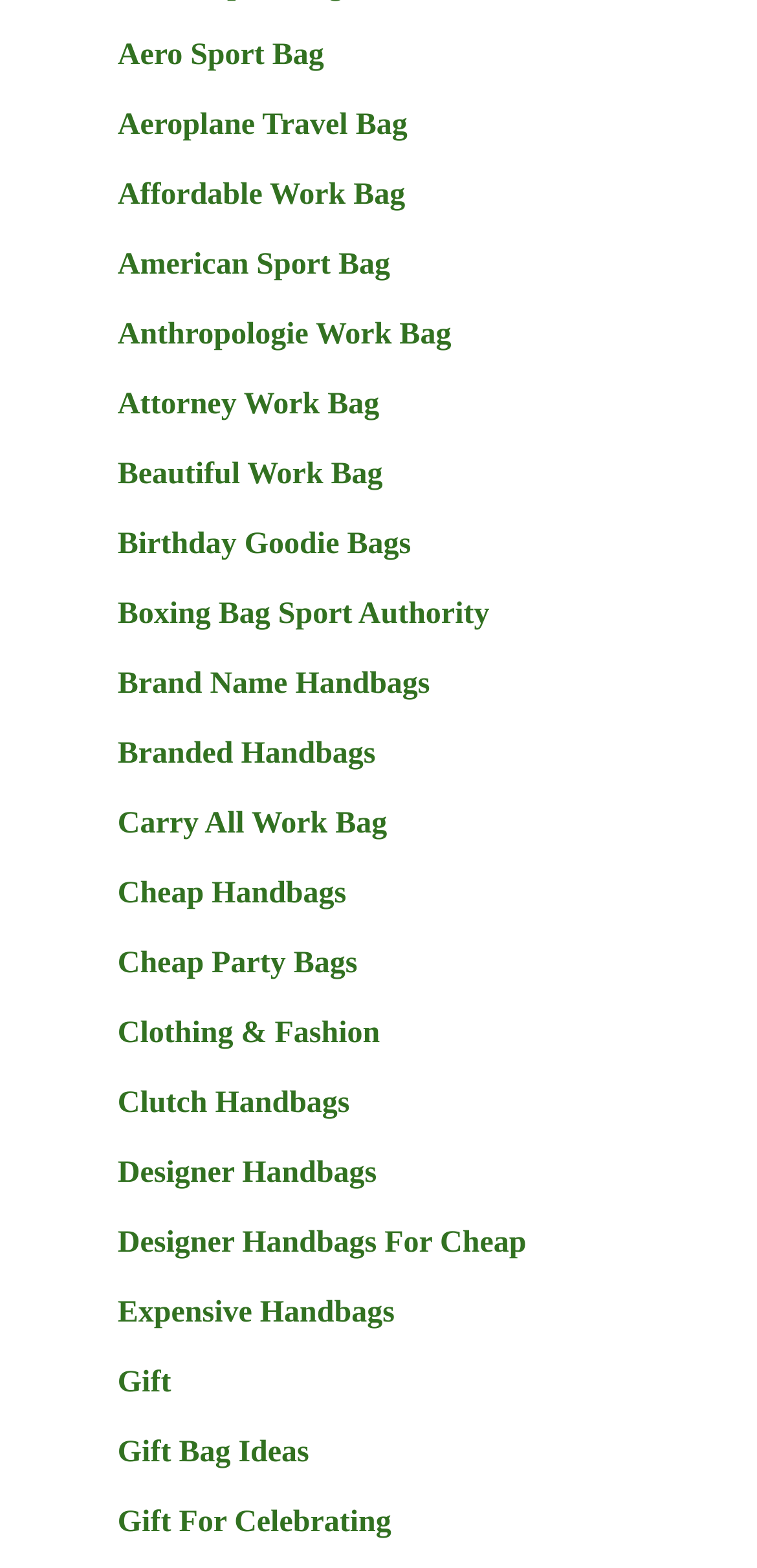Please answer the following query using a single word or phrase: 
Are all links about handbags?

No